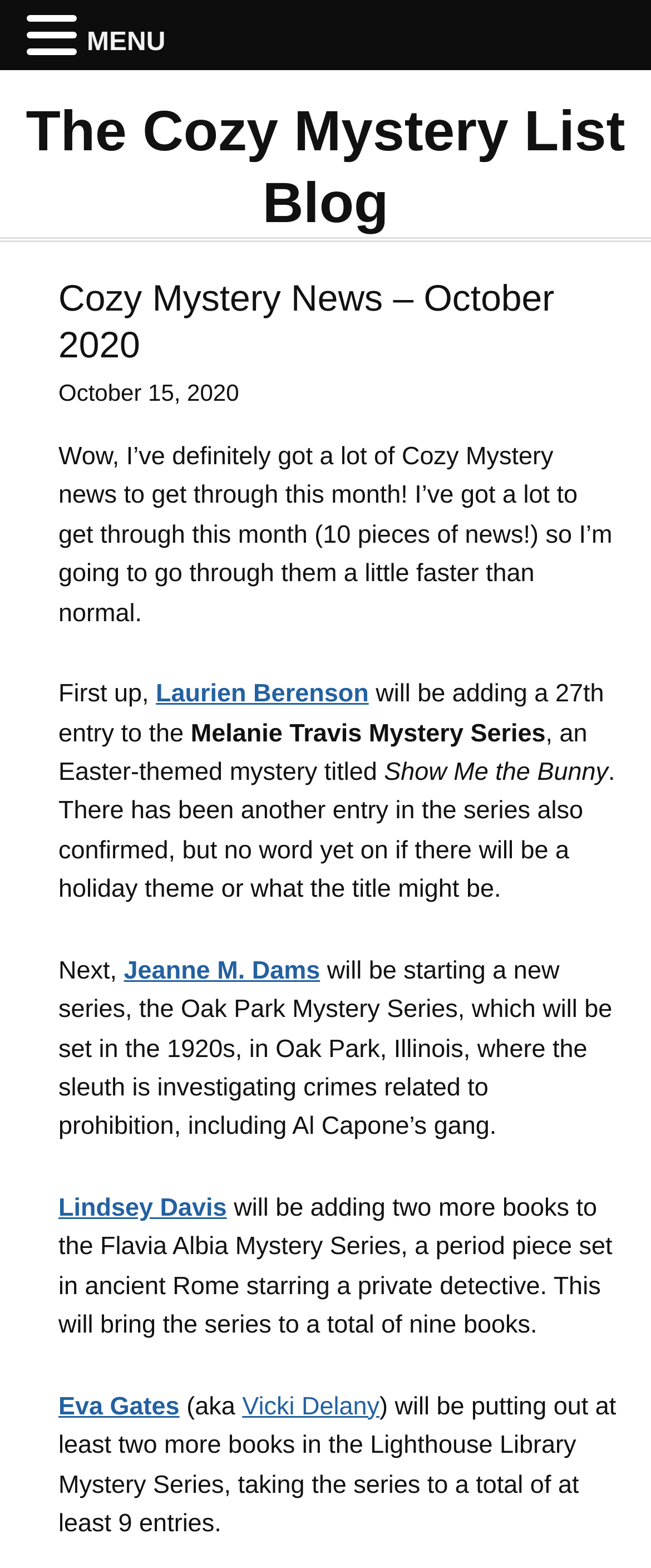Please identify and generate the text content of the webpage's main heading.

Cozy Mystery News – October 2020